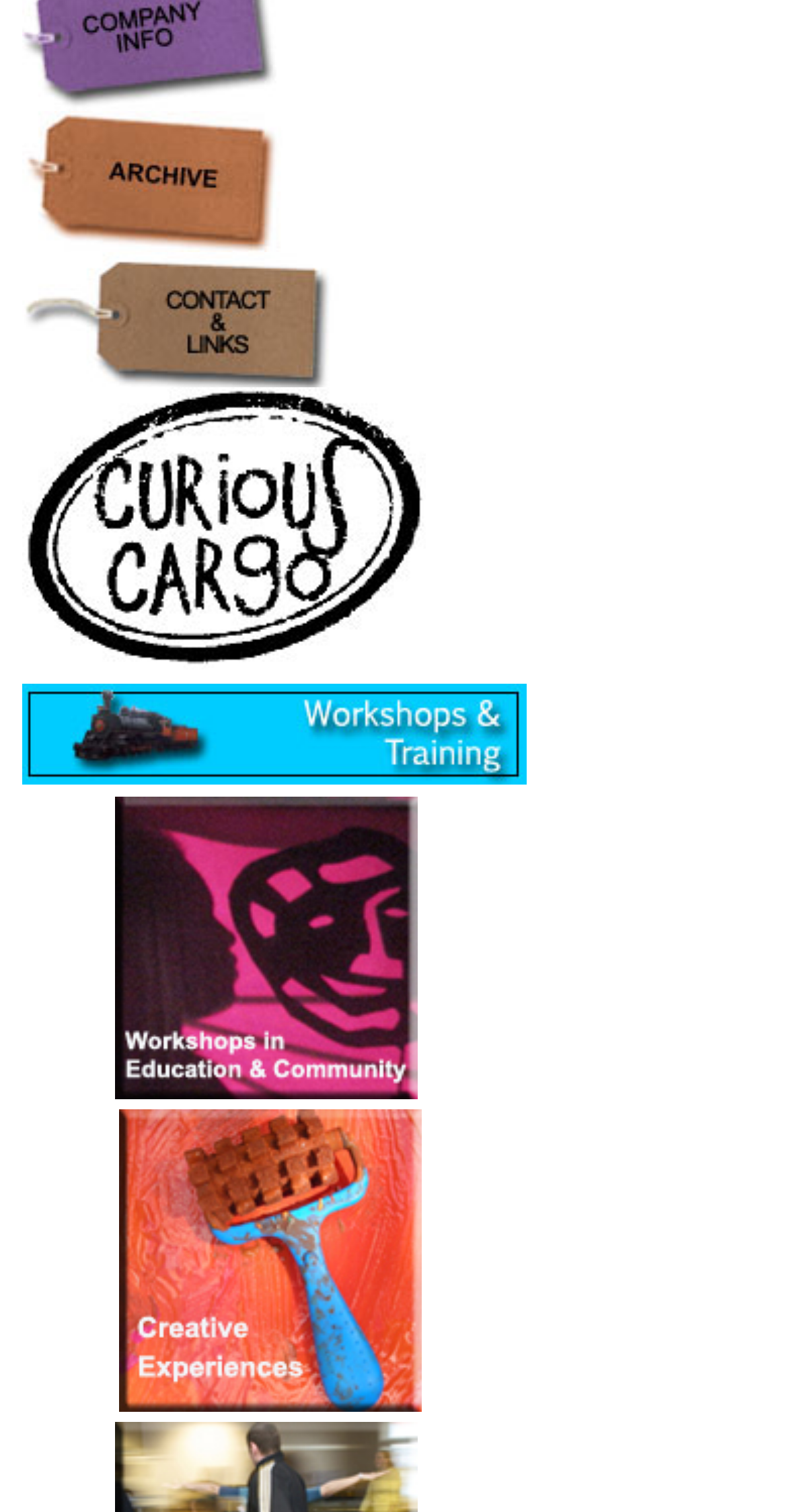Locate the UI element described by name="Image6" and provide its bounding box coordinates. Use the format (top-left x, top-left y, bottom-right x, bottom-right y) with all values as floating point numbers between 0 and 1.

[0.028, 0.056, 0.351, 0.079]